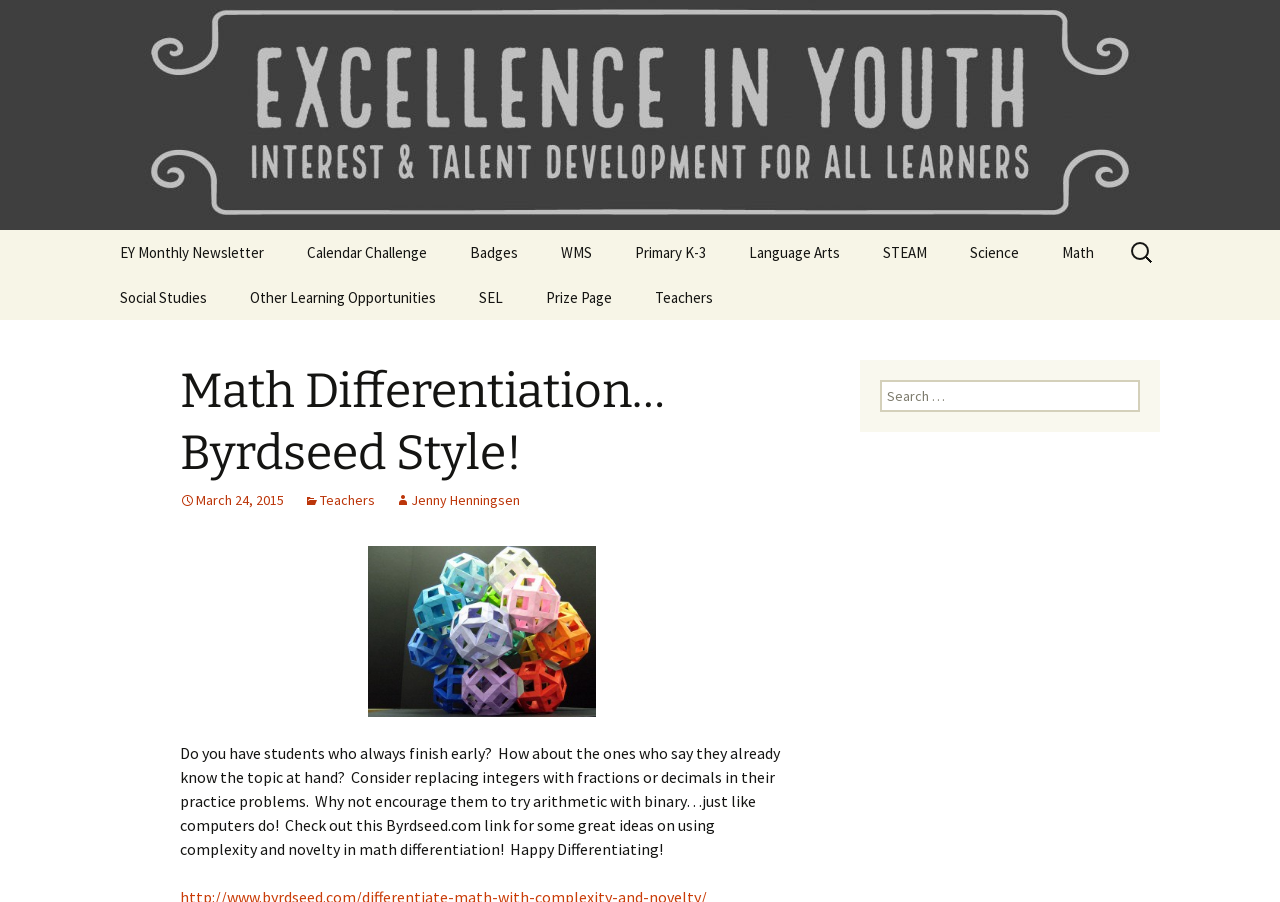Determine the bounding box coordinates of the clickable region to follow the instruction: "Download the Astapor Marketing Attribution app".

None